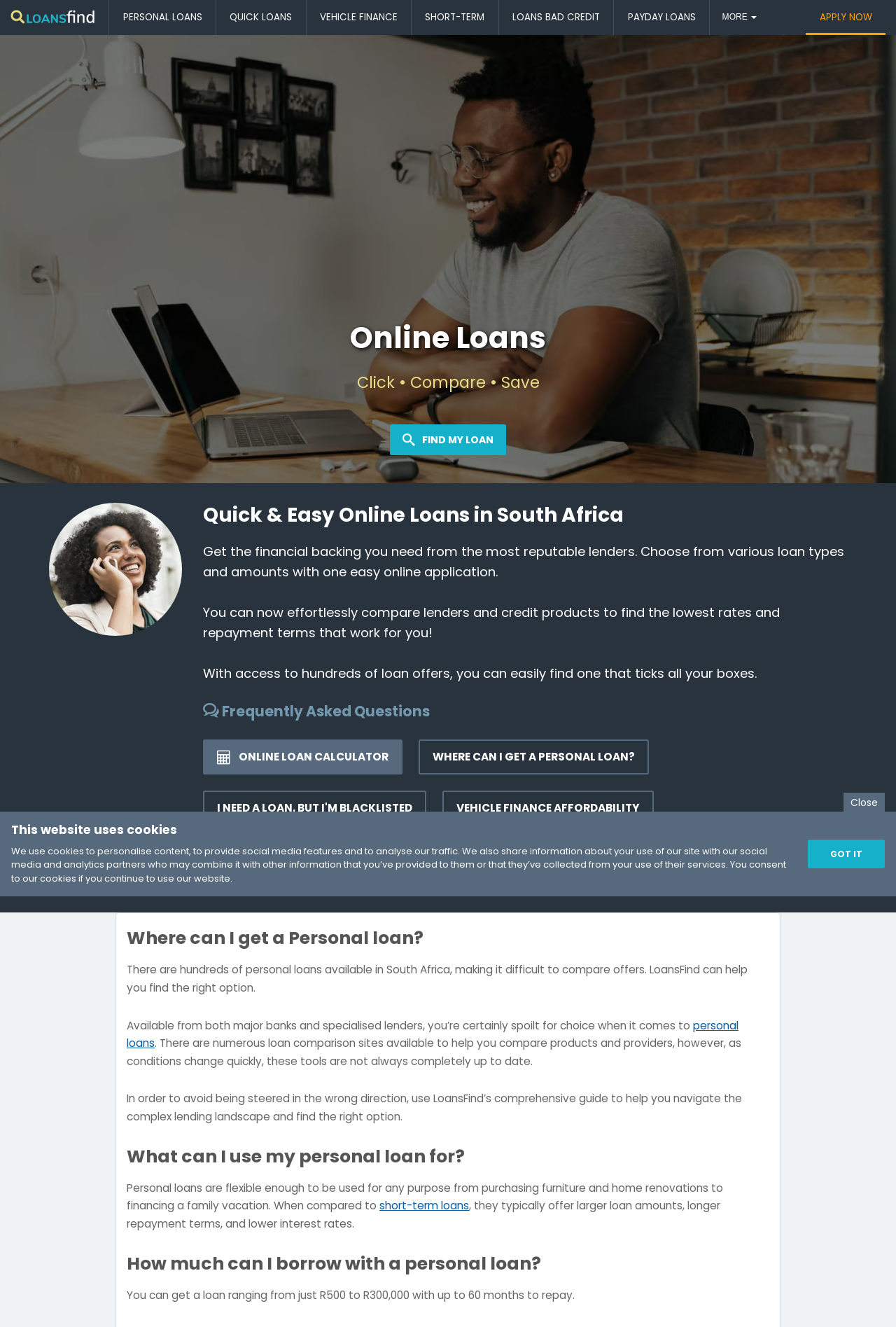Using the information from the screenshot, answer the following question thoroughly:
What is the benefit of using LoansFind?

The website suggests that using LoansFind allows users to compare lenders and credit products, which can help them find the lowest rates and repayment terms that work for them. This is inferred from the text under the 'Quick & Easy Online Loans in South Africa' heading.